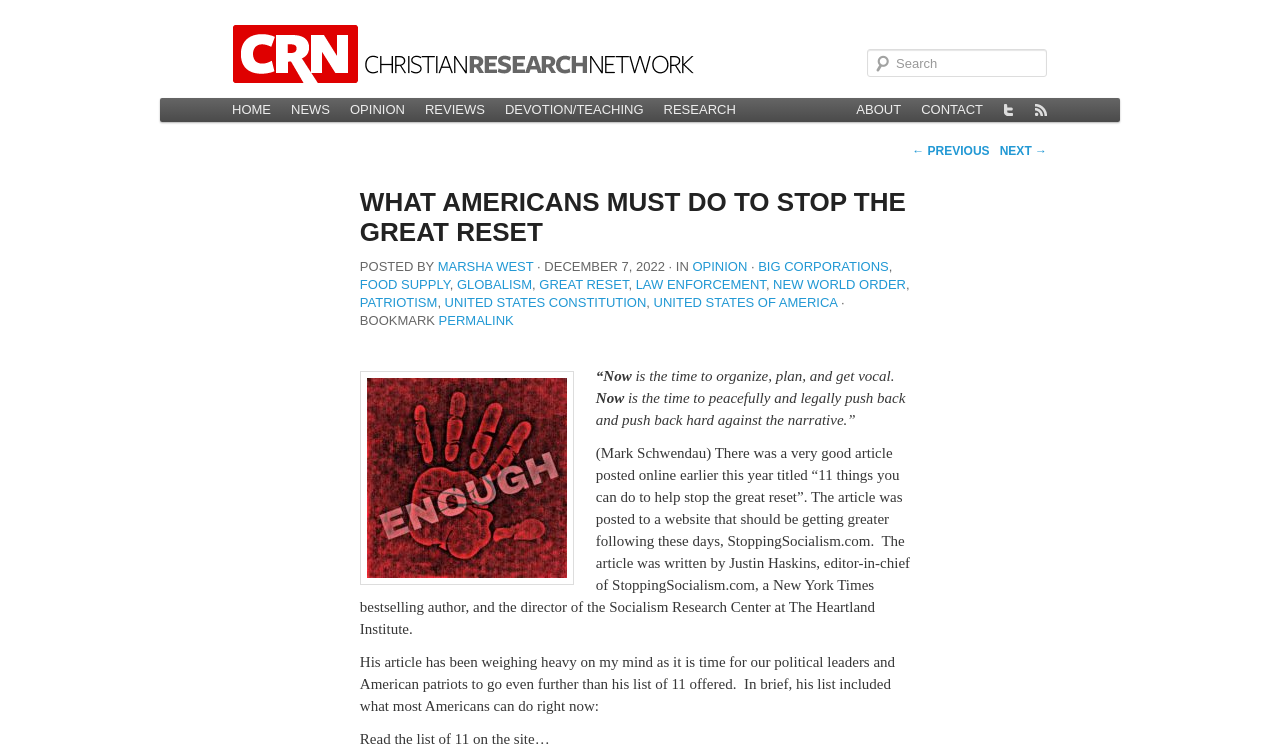Show the bounding box coordinates for the HTML element described as: "Opinion".

[0.266, 0.132, 0.324, 0.164]